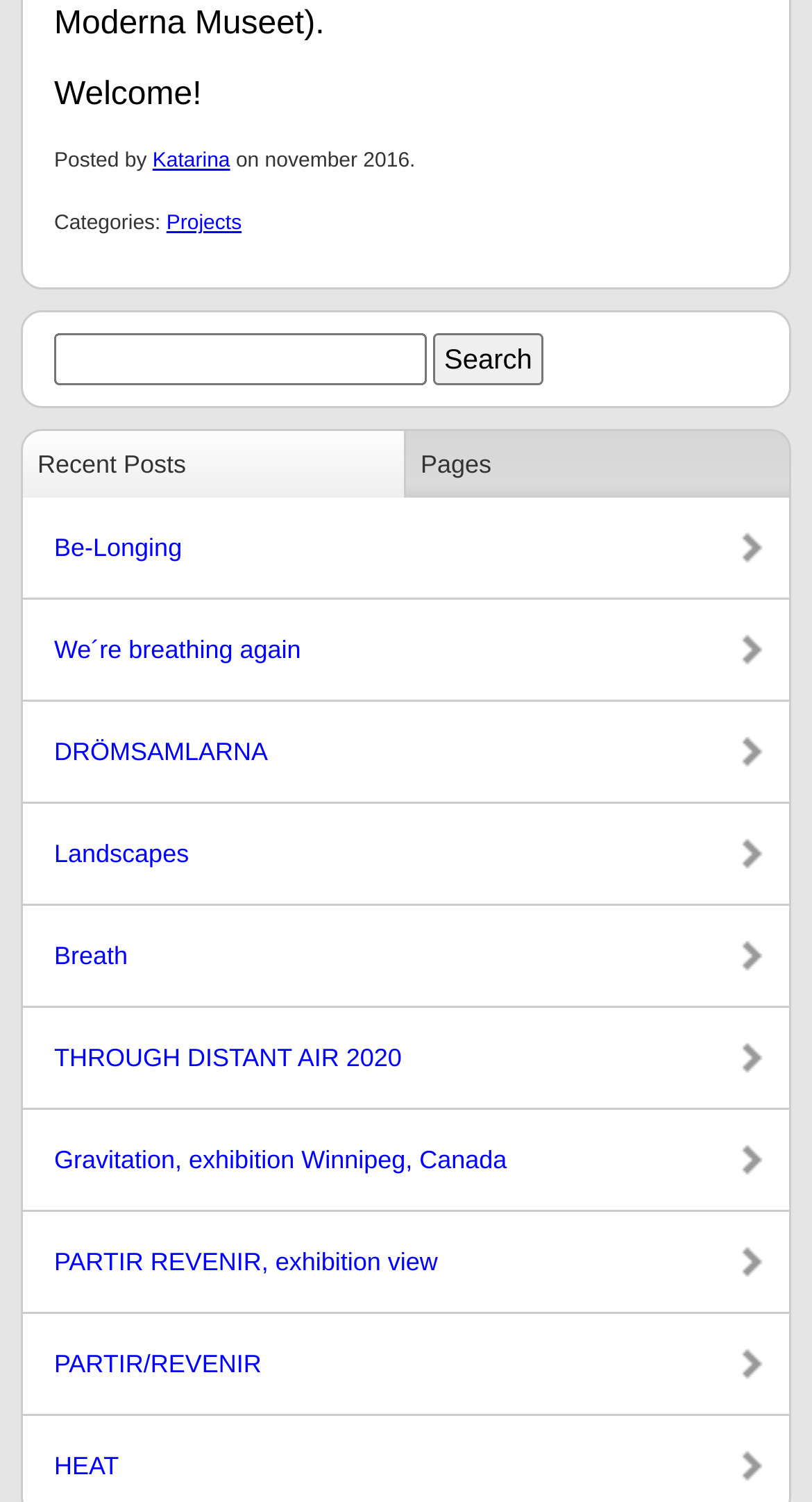Who posted the latest article?
Craft a detailed and extensive response to the question.

The latest article is posted by Katarina, which is indicated by the 'Posted by' text followed by a link to 'Katarina'.